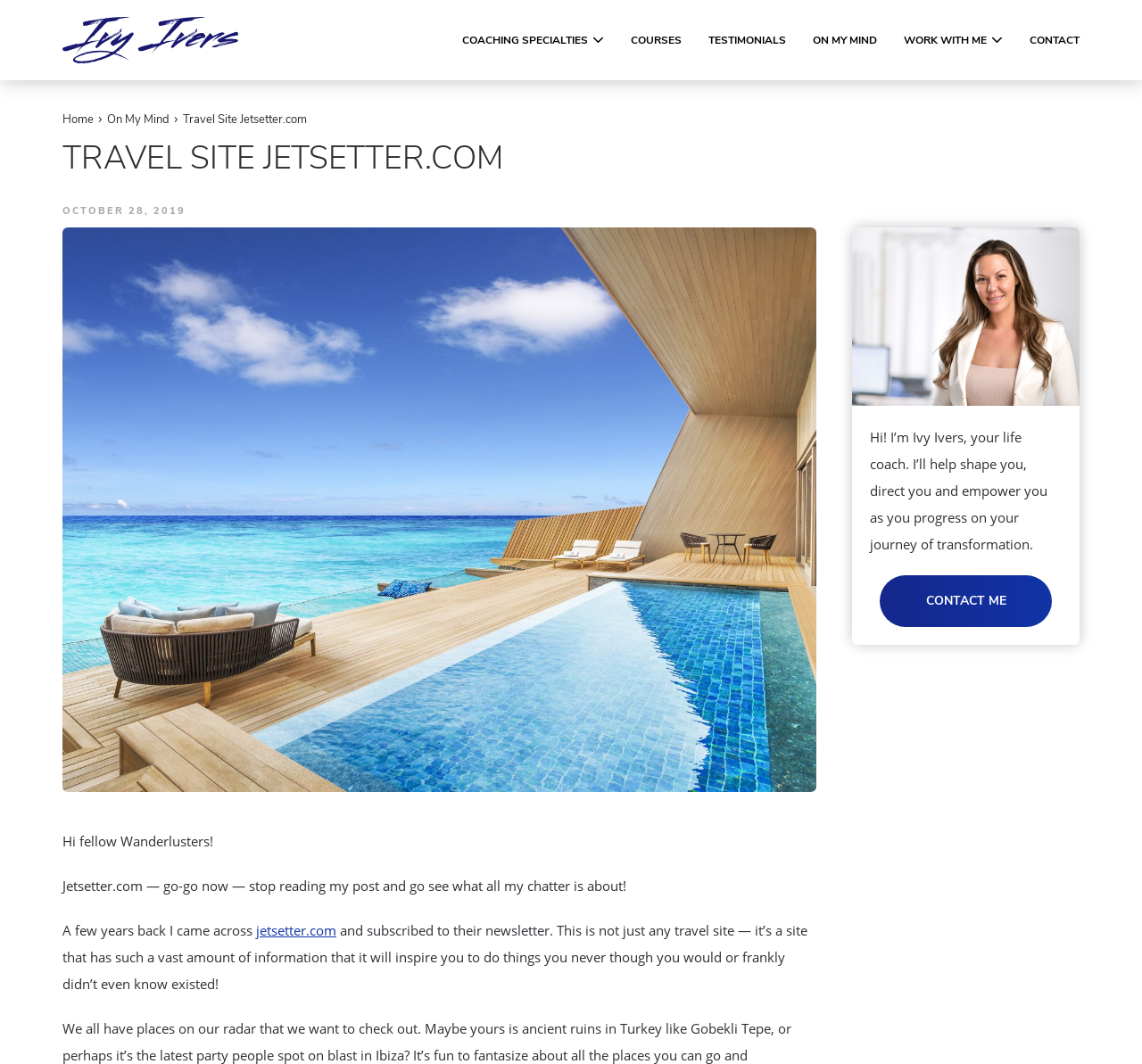Locate the bounding box coordinates of the element I should click to achieve the following instruction: "Visit the COACHING SPECIALTIES page".

[0.393, 0.0, 0.541, 0.075]